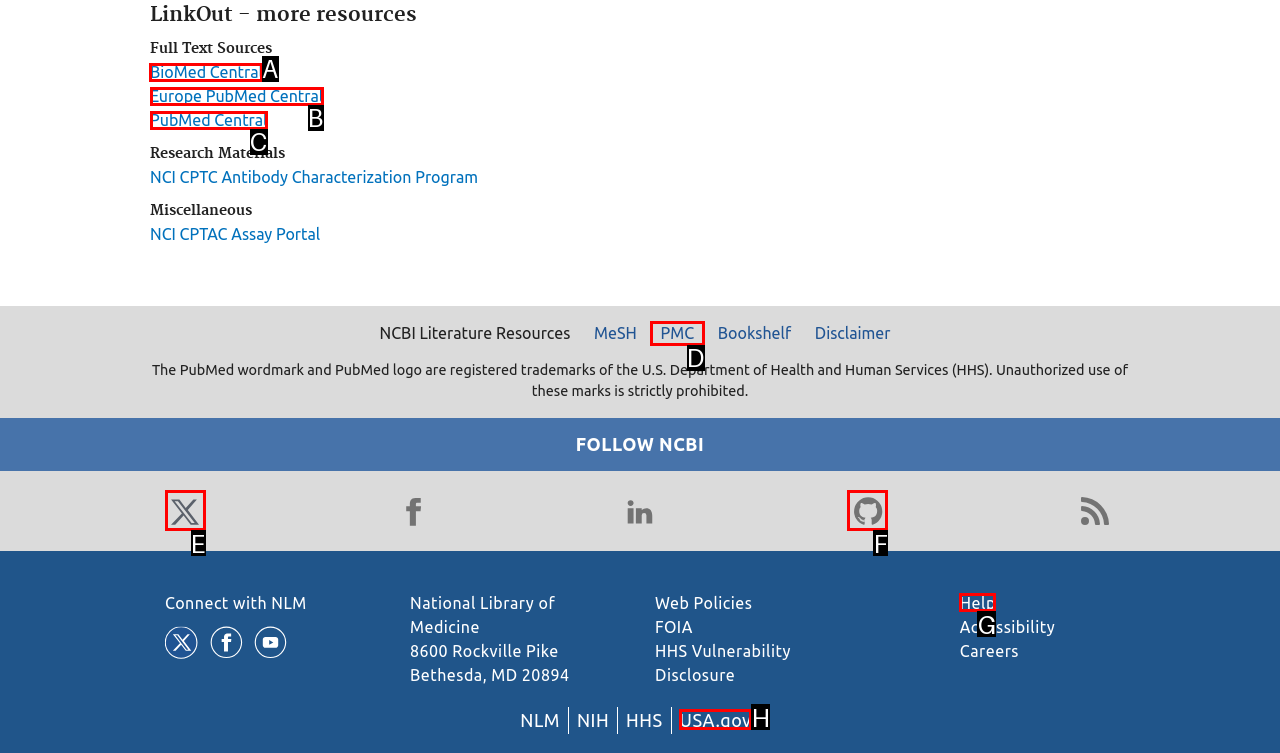Select the option I need to click to accomplish this task: Click on BioMed Central
Provide the letter of the selected choice from the given options.

A